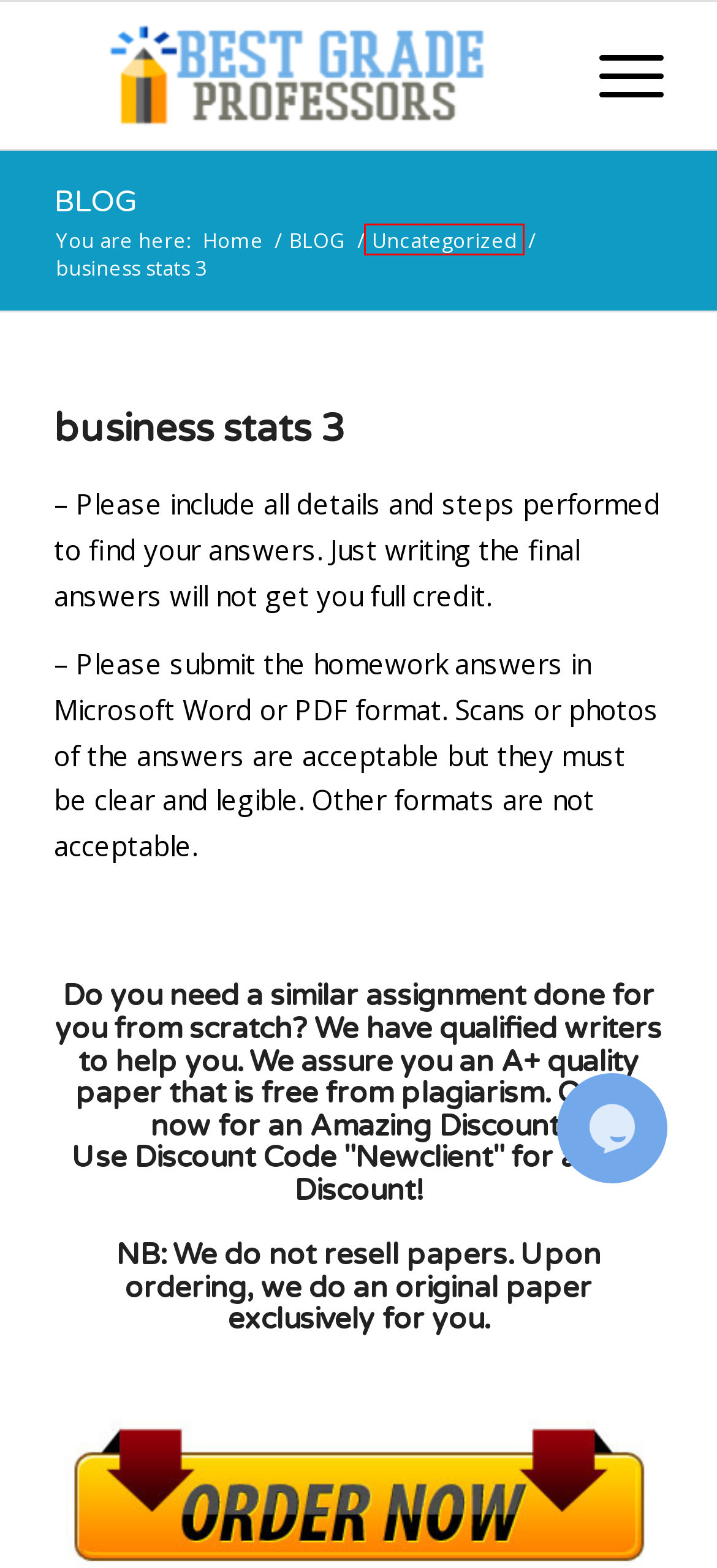Inspect the provided webpage screenshot, concentrating on the element within the red bounding box. Select the description that best represents the new webpage after you click the highlighted element. Here are the candidates:
A. ABOUT US - bestgradeprofessors.com
B. VK | 登录
C. SERVICES - bestgradeprofessors.com
D. HOME - bestgradeprofessors.com
E. HOW IT WORKS - bestgradeprofessors.com
F. Uncategorized Archives - bestgradeprofessors.com
G. bestgradeprofessors.com
H. BLOG - bestgradeprofessors.com

F